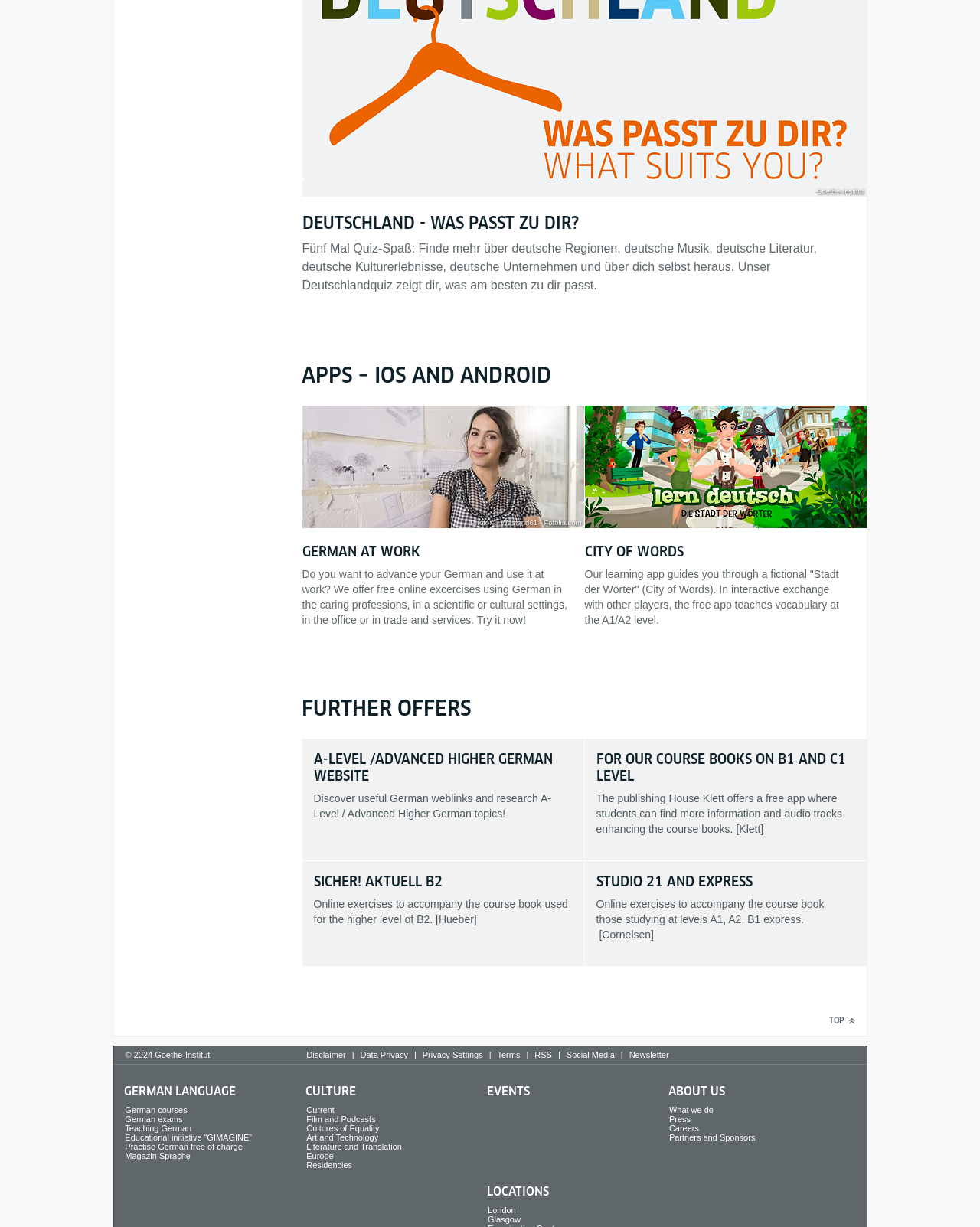Identify the bounding box coordinates of the area that should be clicked in order to complete the given instruction: "Discover 'A-LEVEL /ADVANCED HIGHER GERMAN WEBSITE' resources". The bounding box coordinates should be four float numbers between 0 and 1, i.e., [left, top, right, bottom].

[0.32, 0.612, 0.58, 0.639]